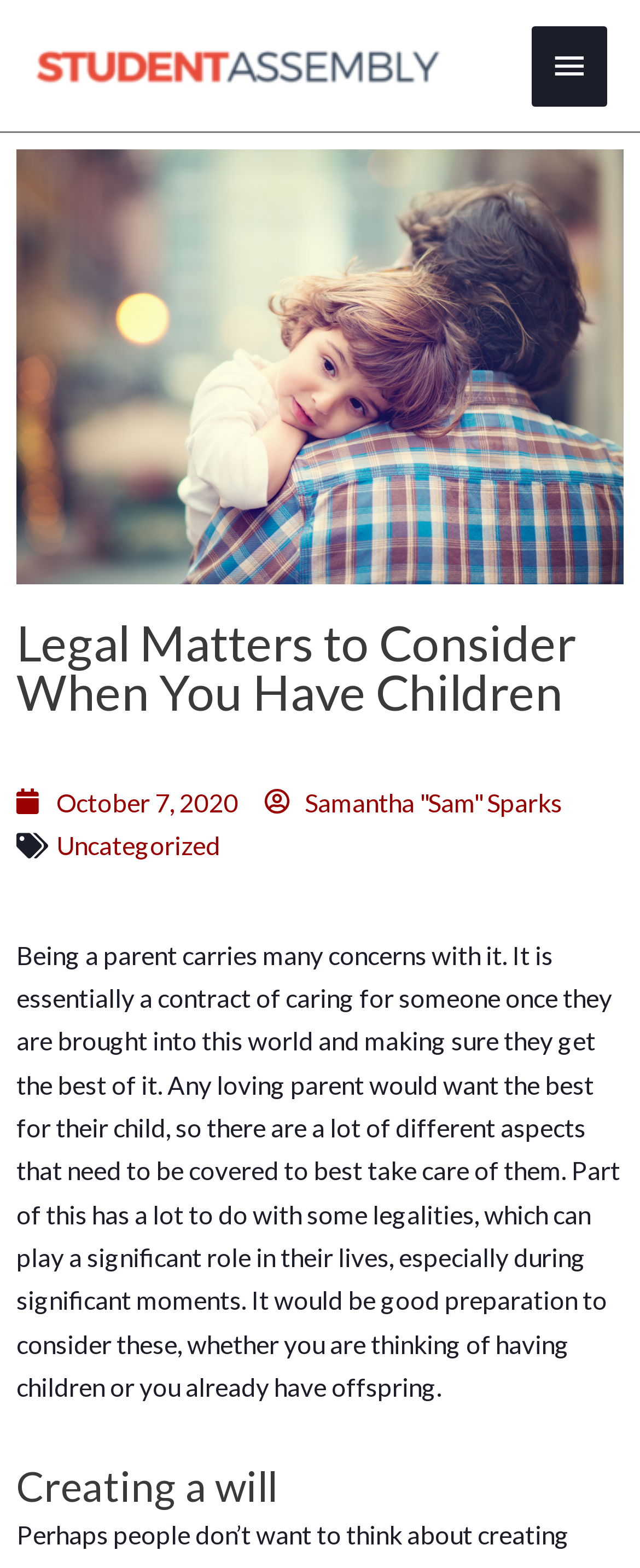Summarize the webpage with a detailed and informative caption.

The webpage is about legal concerns for parents, specifically highlighting the importance of considering legal matters when having children. At the top left of the page, there is a logo of "Student Assembly". On the top right, there is a main menu button. Below the logo, there is a large image of a child with their dad, taking up most of the top half of the page.

The main content of the page starts with a heading "Legal Matters to Consider When You Have Children" followed by a paragraph of text that explains the importance of considering legal aspects when caring for a child. Below this, there are three links: one indicating the date "October 7, 2020", another with the author's name "Samantha 'Sam' Sparks", and a third link labeled "Uncategorized".

Further down the page, there is a heading "Creating a will" followed by a paragraph of text that discusses the importance of creating a will as a parent. The text on the page is divided into sections with clear headings, making it easy to navigate and understand. Overall, the page appears to be a informative article or blog post about legal concerns for parents.